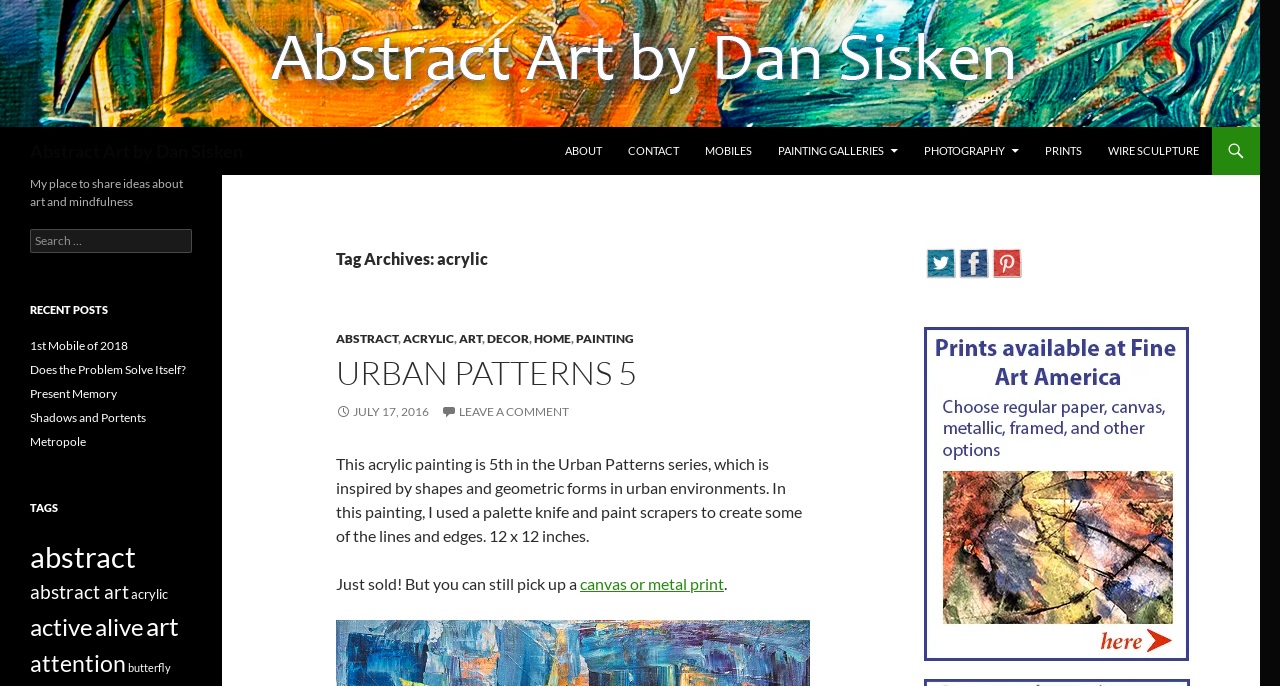Respond to the question with just a single word or phrase: 
What is the name of the blog post below 'Urban Patterns 5'?

1st Mobile of 2018